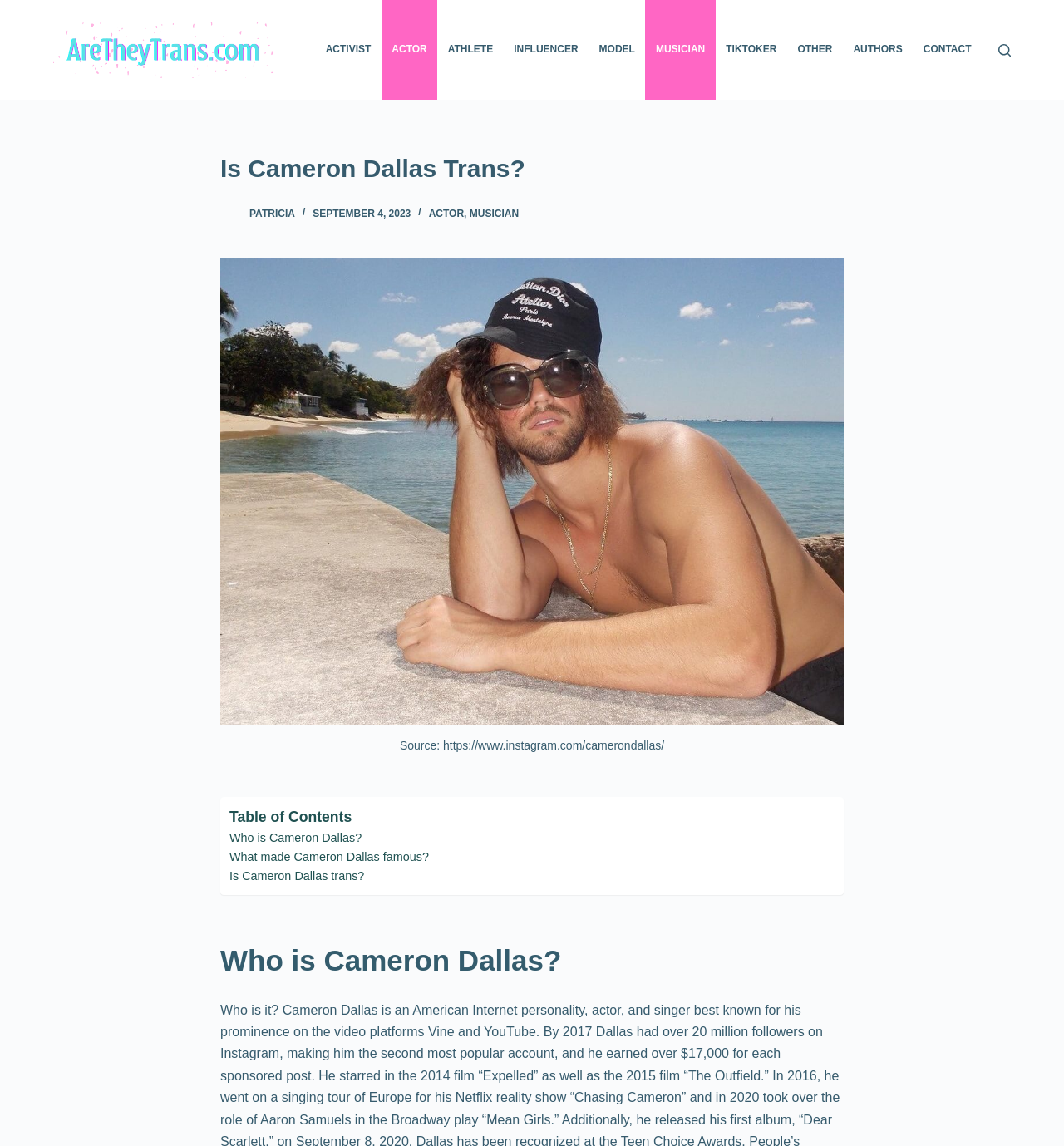Using the provided description: "parent_node: PATRICIA", find the bounding box coordinates of the corresponding UI element. The output should be four float numbers between 0 and 1, in the format [left, top, right, bottom].

[0.207, 0.177, 0.227, 0.195]